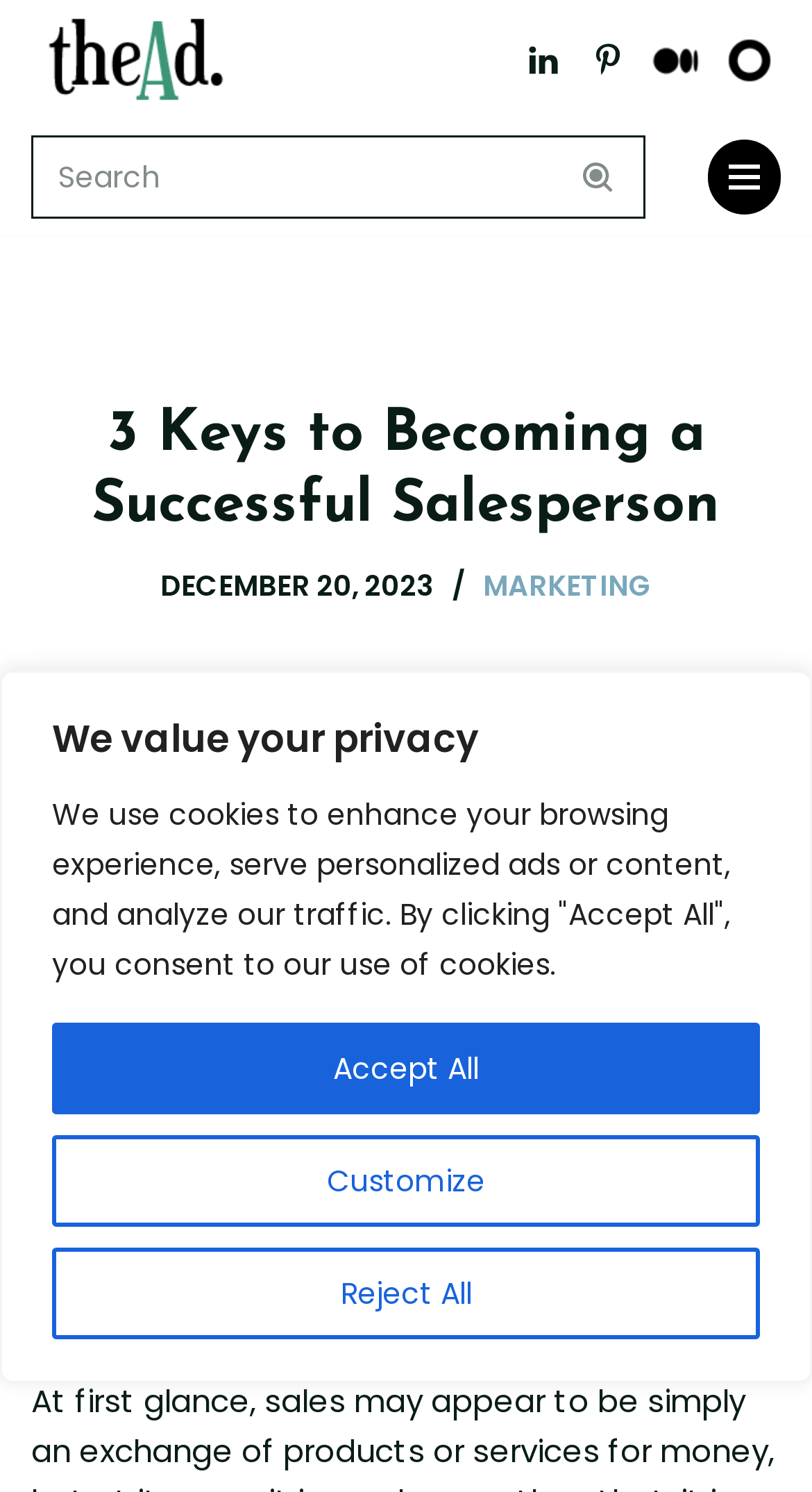Identify the bounding box coordinates of the element that should be clicked to fulfill this task: "Read the article about 3 Keys to Becoming a Successful Salesperson". The coordinates should be provided as four float numbers between 0 and 1, i.e., [left, top, right, bottom].

[0.038, 0.269, 0.962, 0.363]